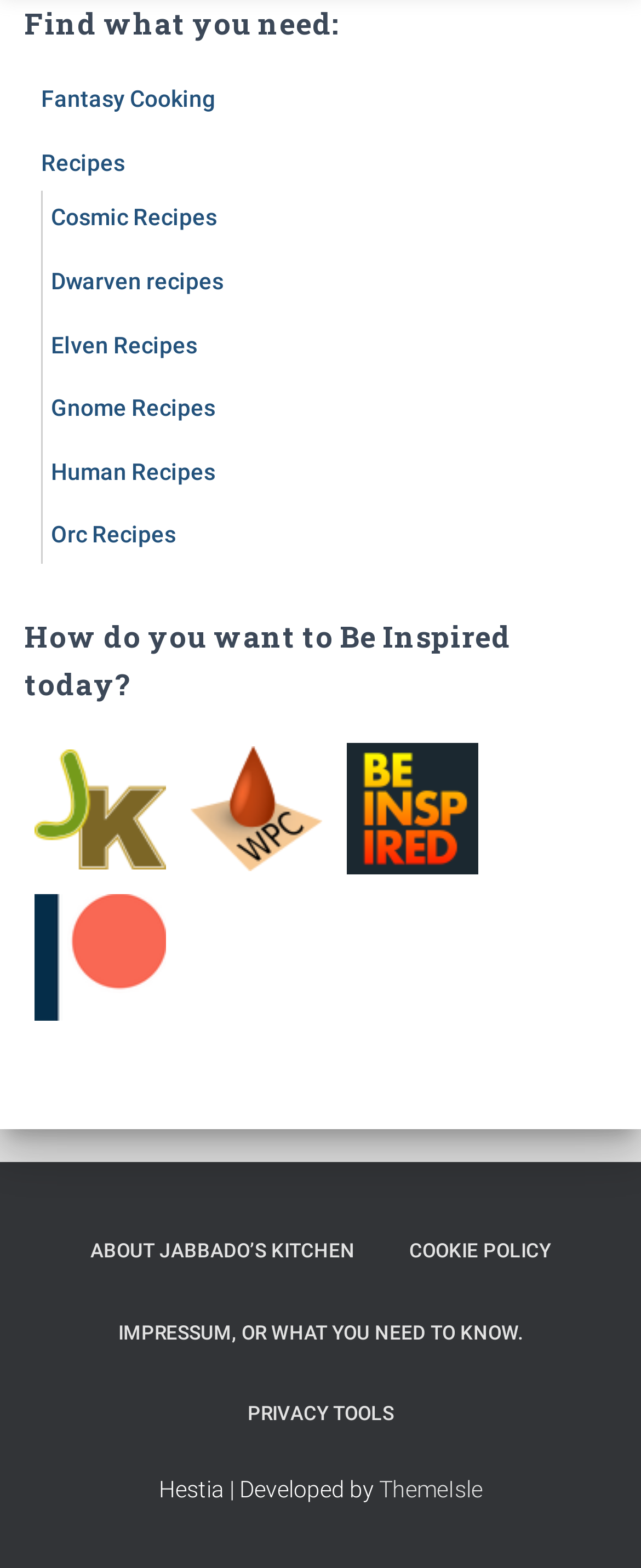Find the bounding box coordinates of the element to click in order to complete the given instruction: "Learn about ABOUT JABBADO’S KITCHEN."

[0.103, 0.773, 0.592, 0.825]